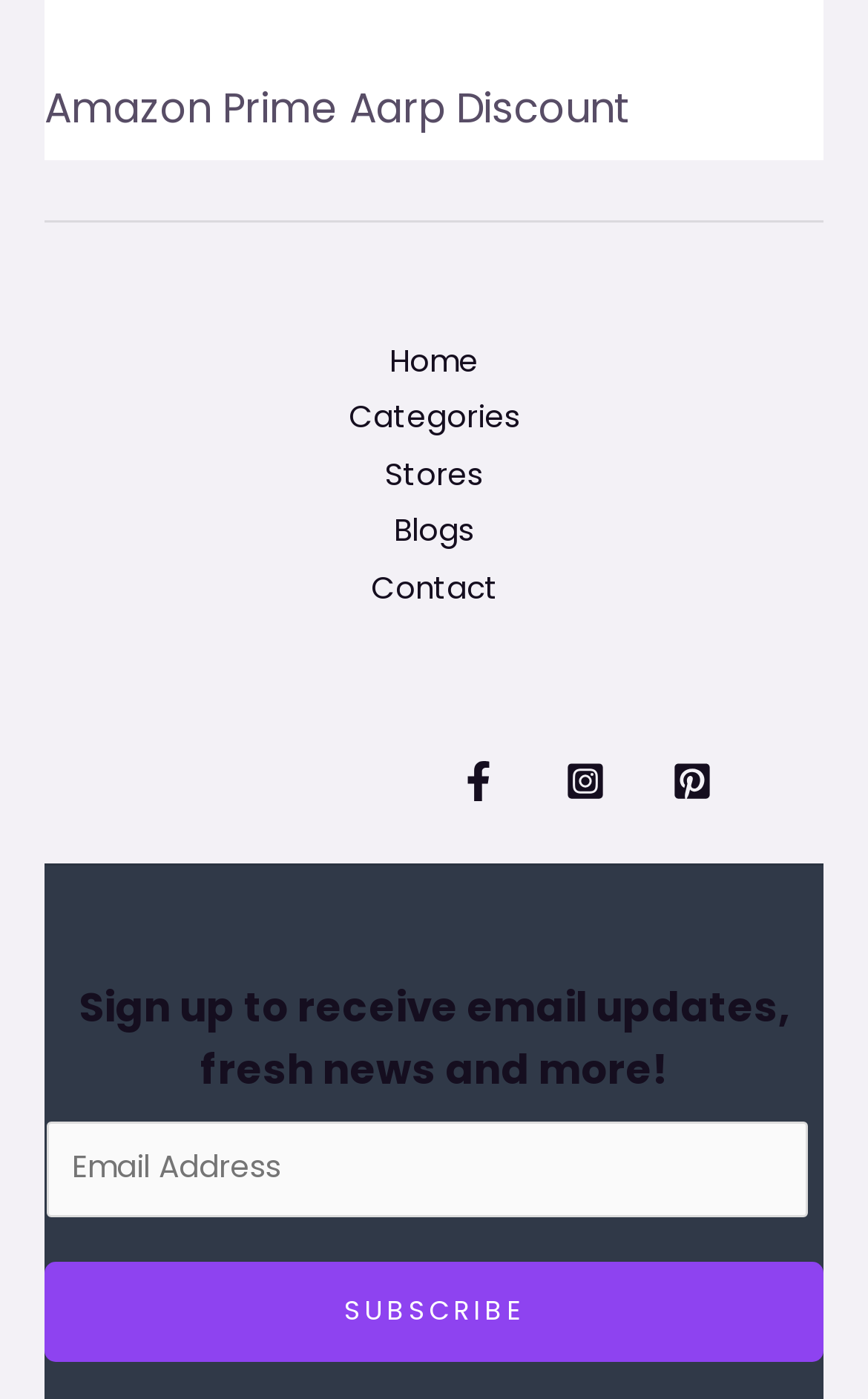Using a single word or phrase, answer the following question: 
What is the purpose of the textbox?

Email subscription